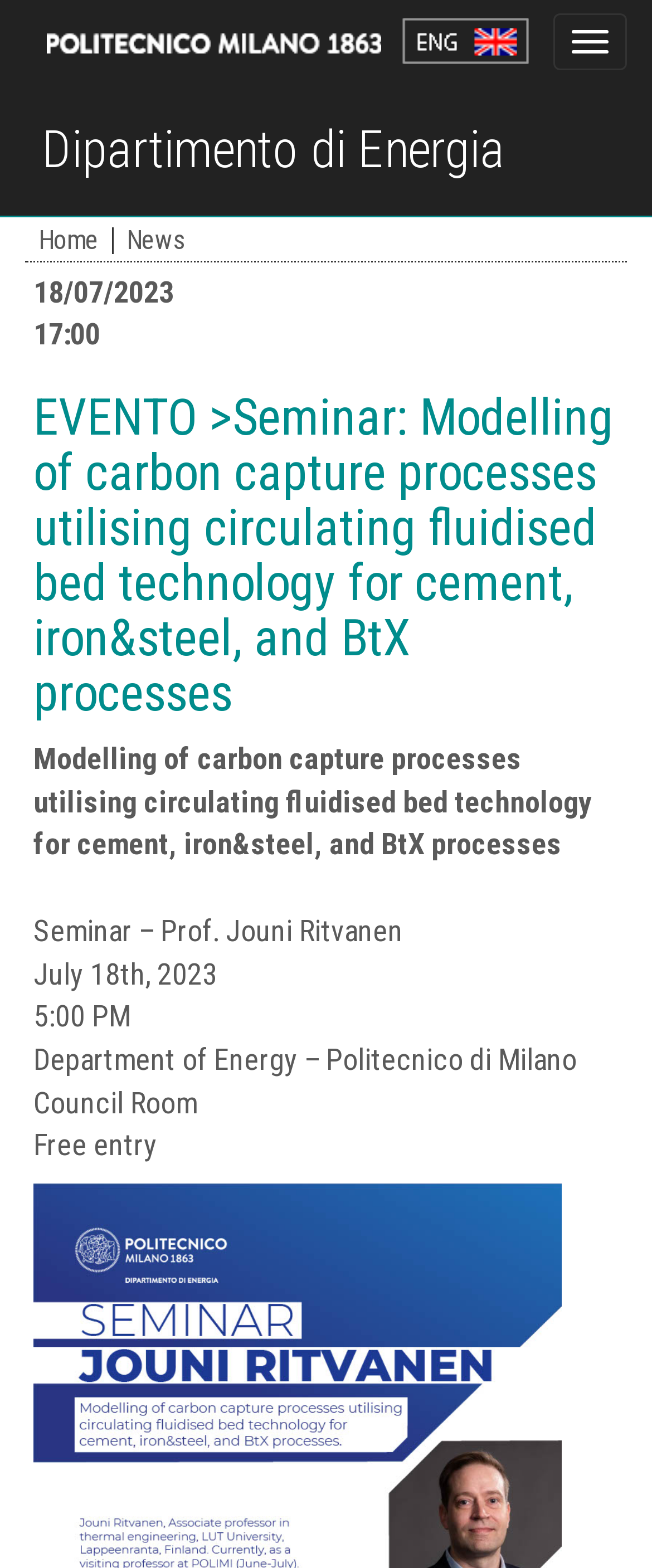Determine the bounding box for the described HTML element: "Politecnico di Milano". Ensure the coordinates are four float numbers between 0 and 1 in the format [left, top, right, bottom].

[0.073, 0.043, 0.585, 0.127]